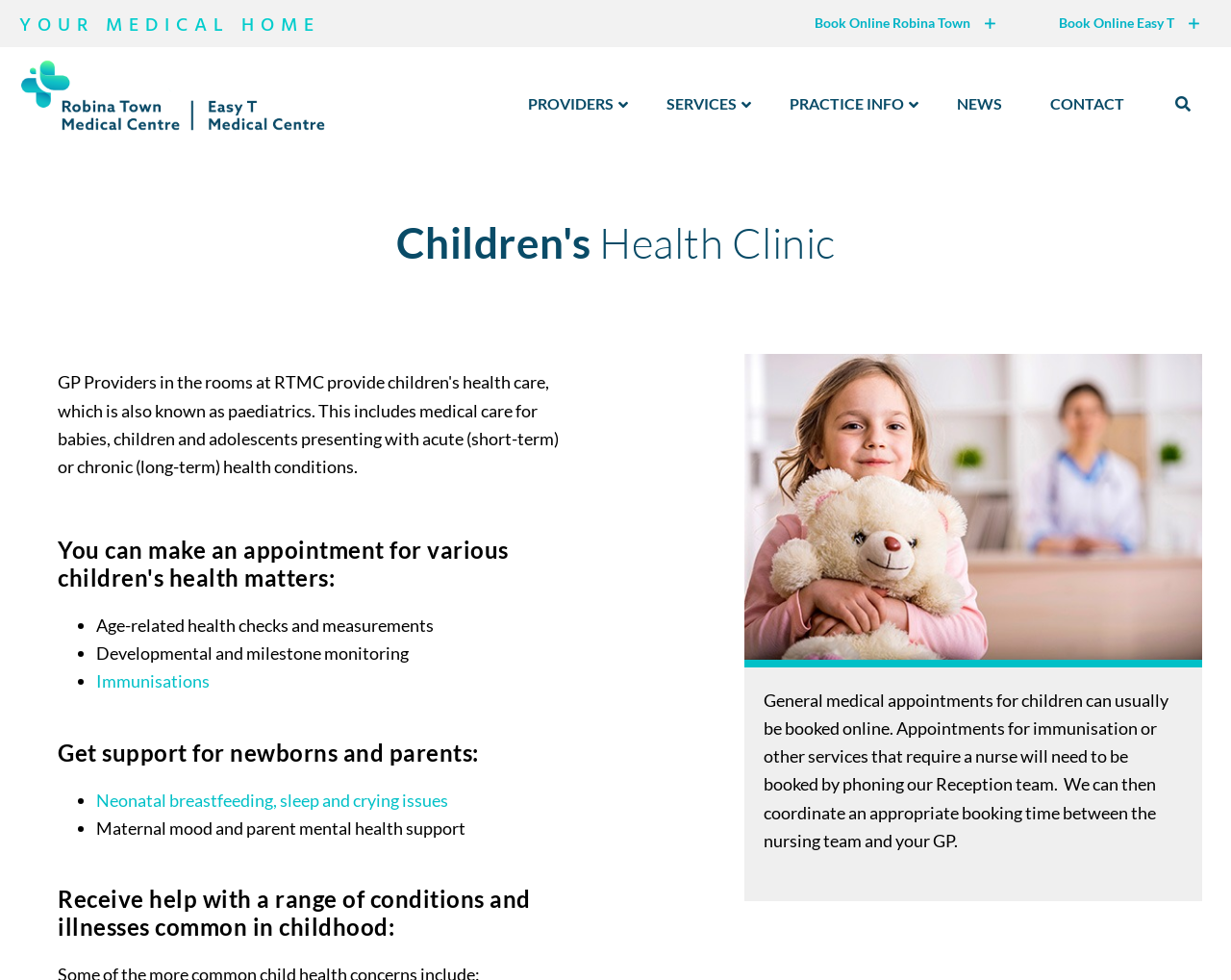Using the provided description: "Book Online Easy T", find the bounding box coordinates of the corresponding UI element. The output should be four float numbers between 0 and 1, in the format [left, top, right, bottom].

[0.856, 0.005, 0.98, 0.043]